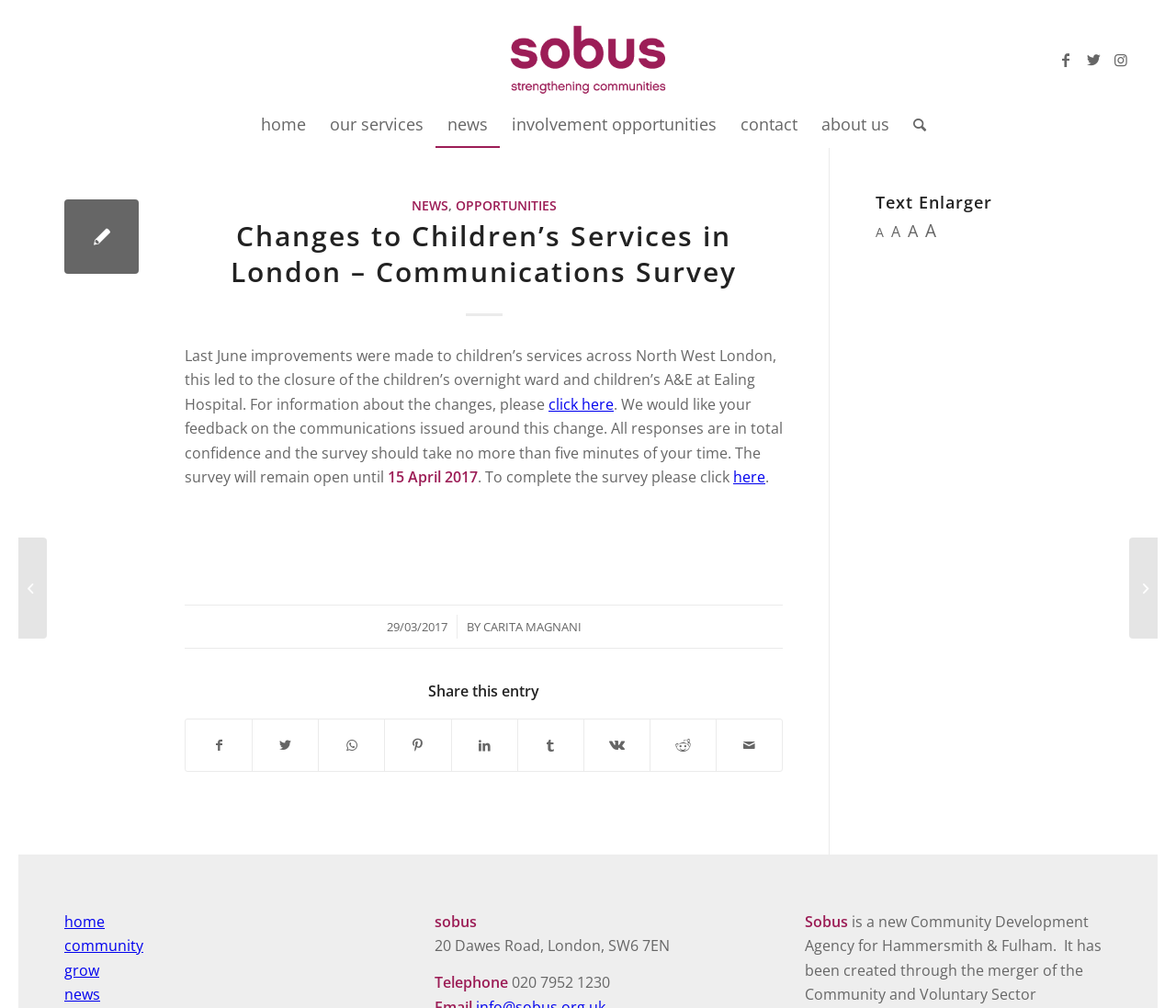Find and specify the bounding box coordinates that correspond to the clickable region for the instruction: "Share this entry on Twitter".

[0.215, 0.714, 0.271, 0.765]